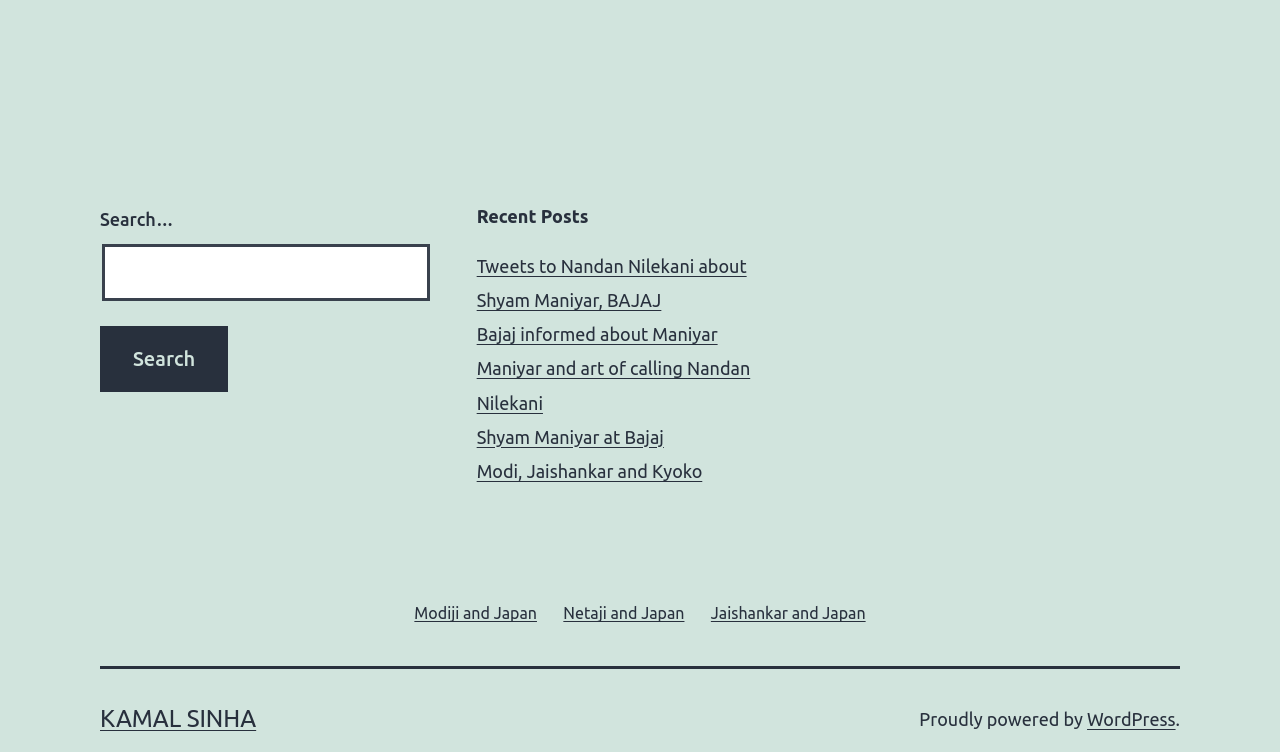Locate the UI element described as follows: "Jaishankar and Japan". Return the bounding box coordinates as four float numbers between 0 and 1 in the order [left, top, right, bottom].

[0.545, 0.78, 0.687, 0.848]